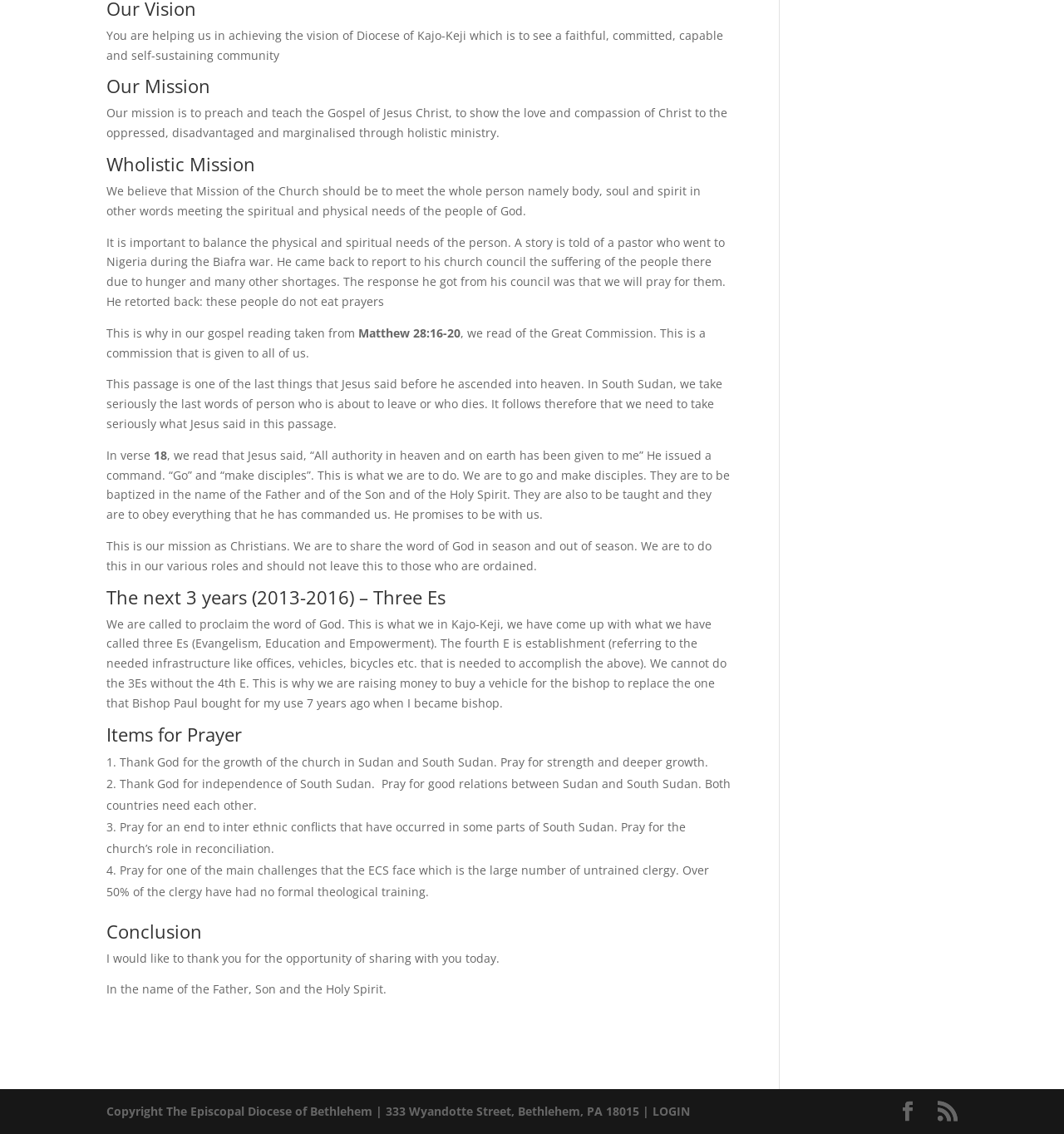Provide the bounding box for the UI element matching this description: "LOGIN".

[0.613, 0.973, 0.648, 0.987]